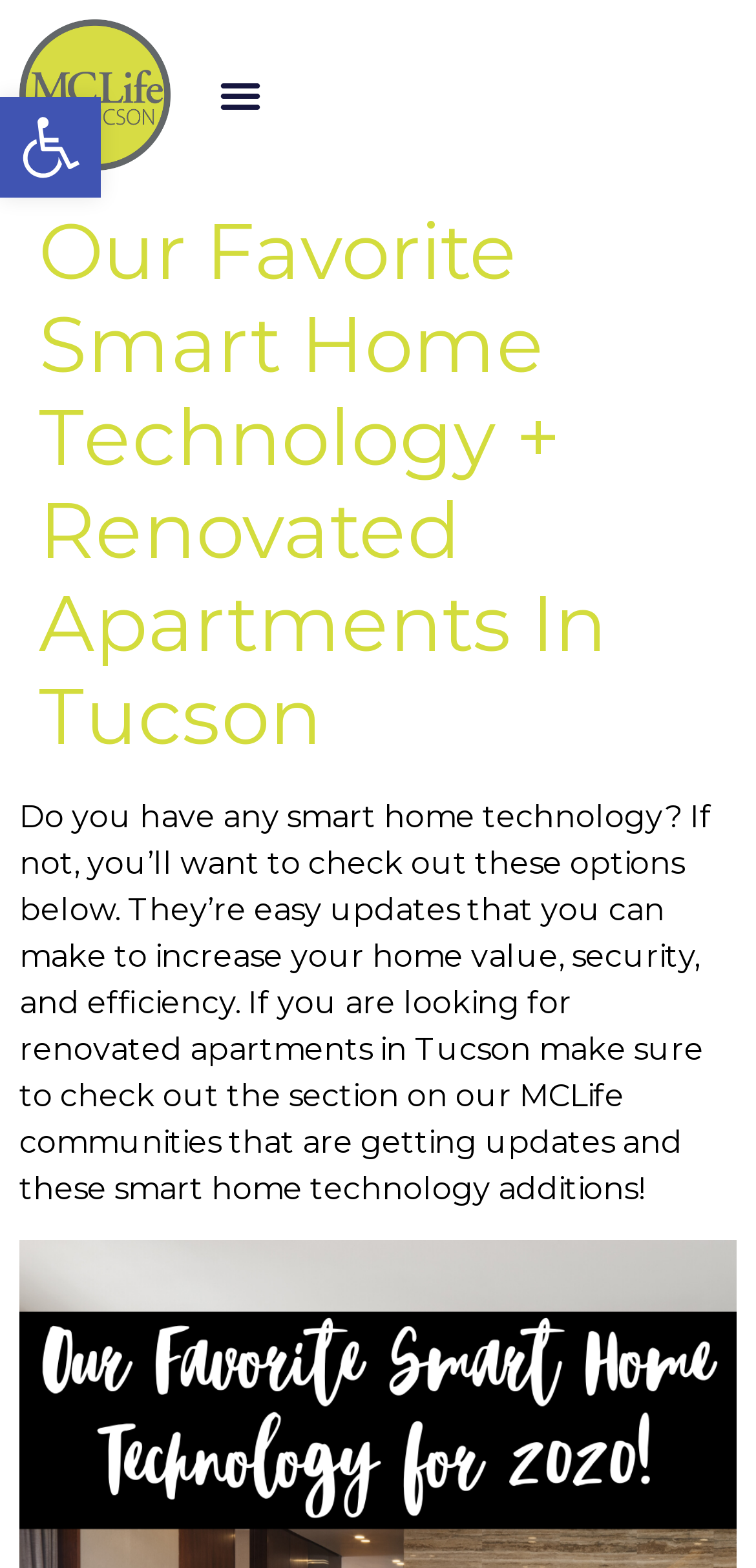What is the purpose of the smart home technology?
Look at the image and answer with only one word or phrase.

Increase home value, security, and efficiency